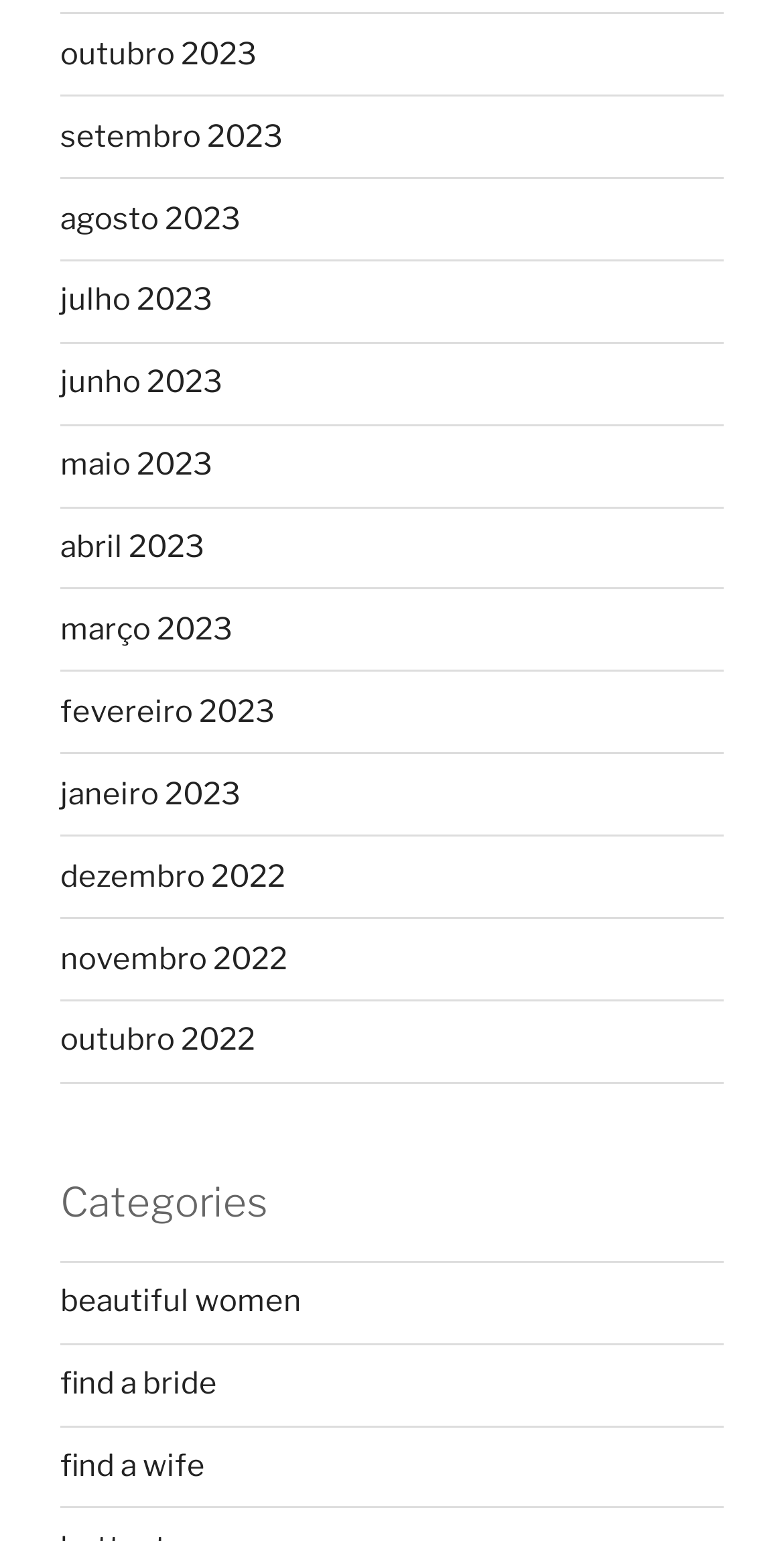Find the bounding box coordinates for the area that must be clicked to perform this action: "visit find a wife".

[0.077, 0.94, 0.262, 0.963]